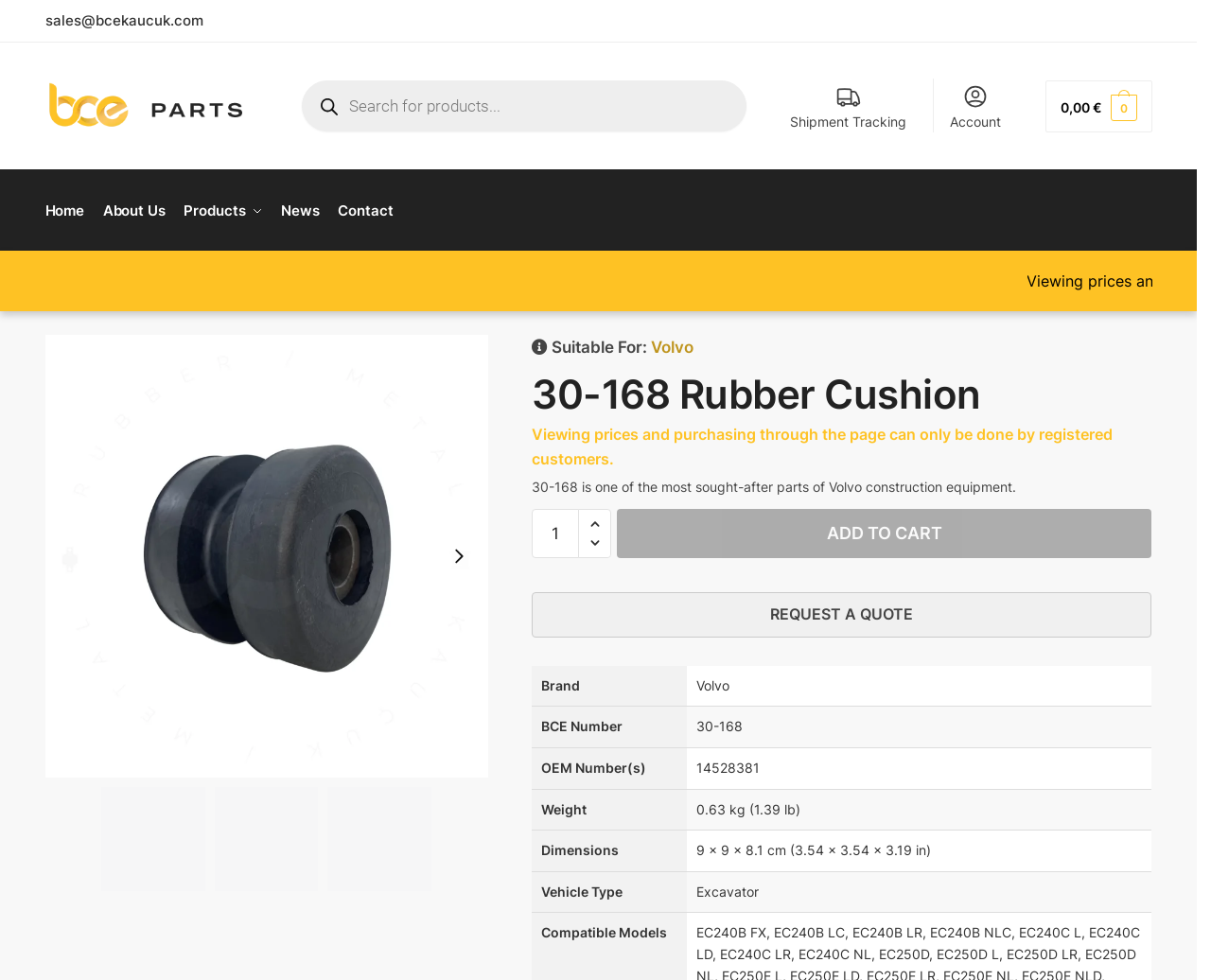Please provide a brief answer to the following inquiry using a single word or phrase:
What is the weight of the product?

0.63 kg (1.39 lb)